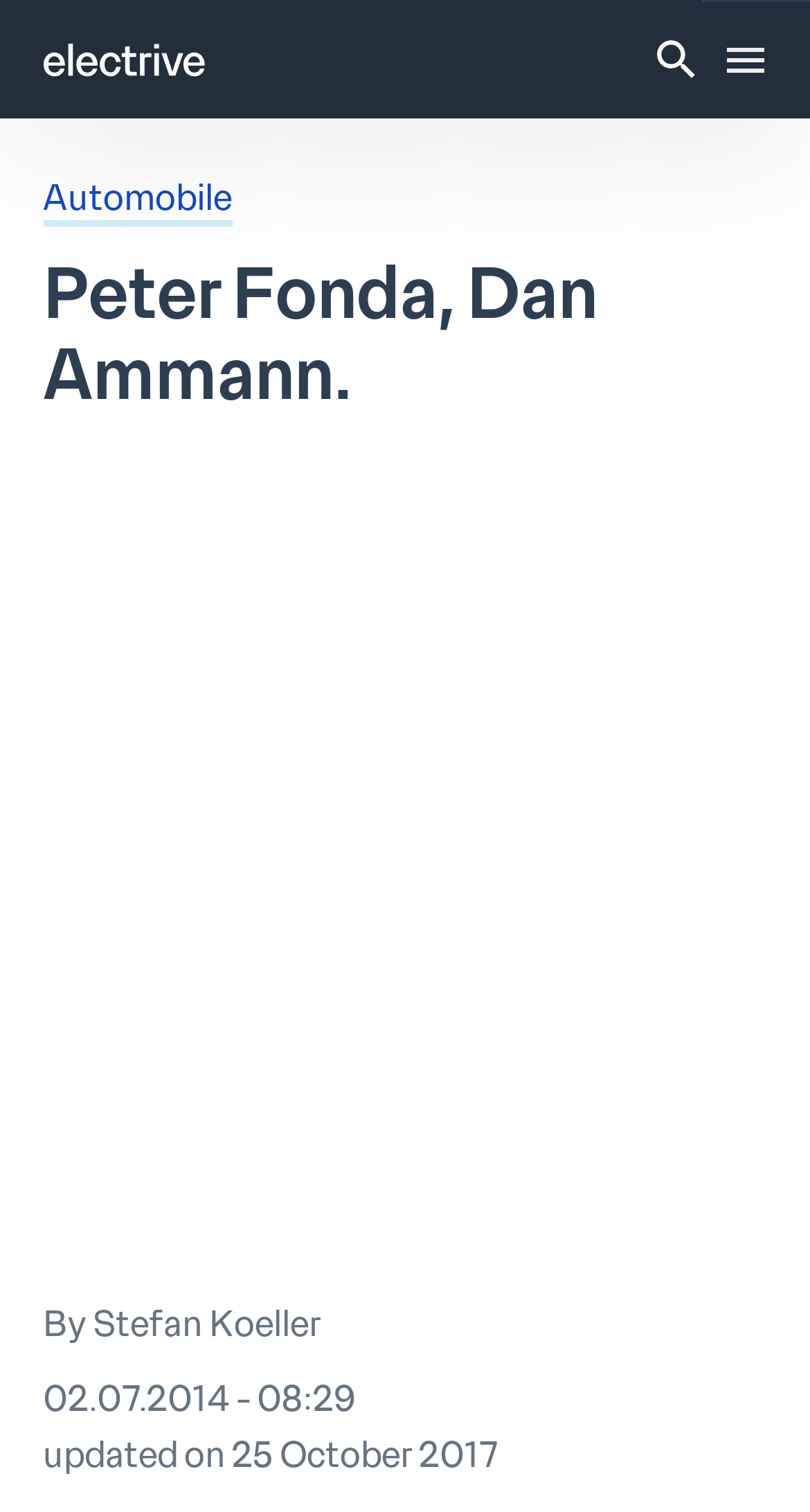What is the original publication date of the article?
Using the image as a reference, give a one-word or short phrase answer.

02.07.2014